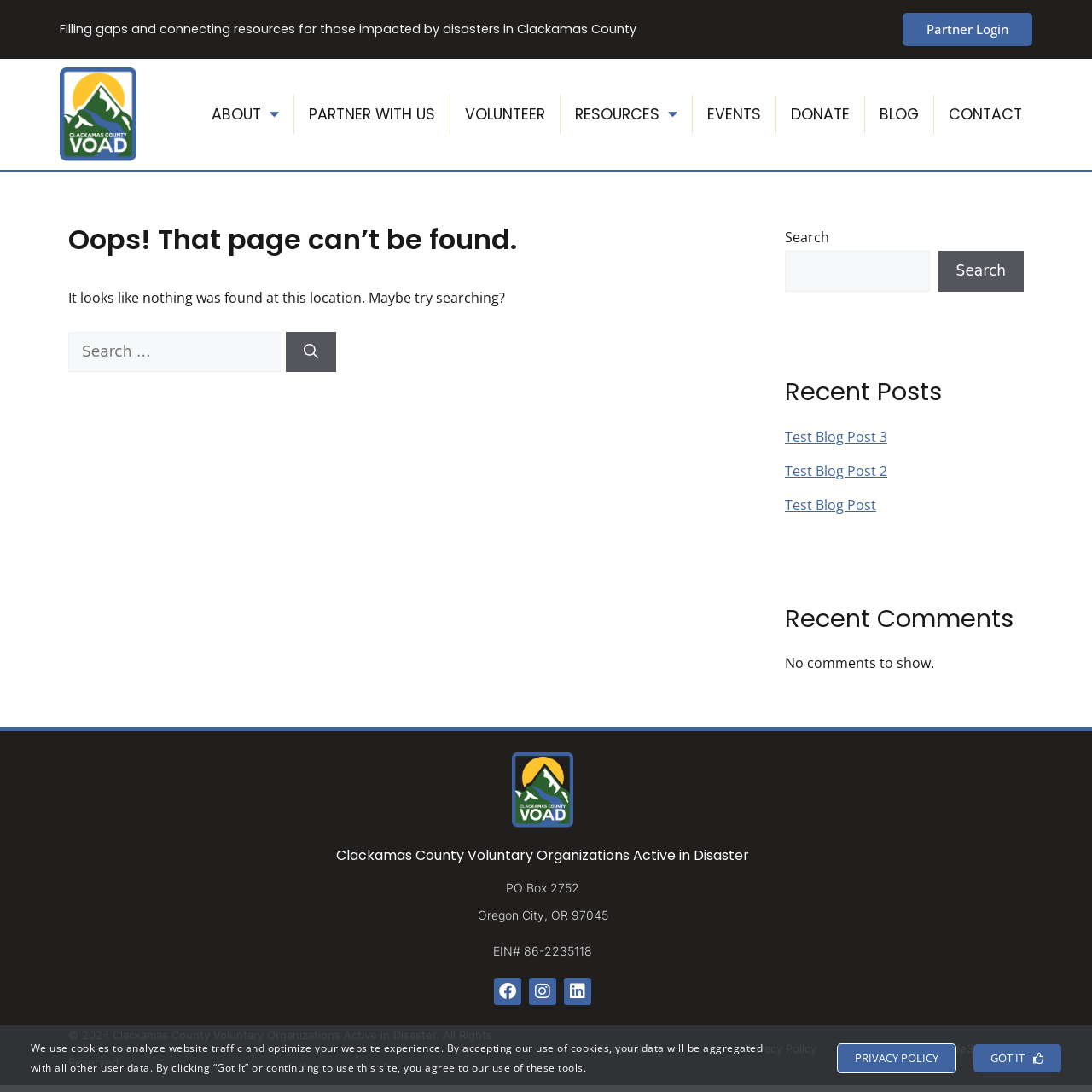Identify the bounding box of the UI component described as: "Contact".

[0.859, 0.087, 0.945, 0.123]